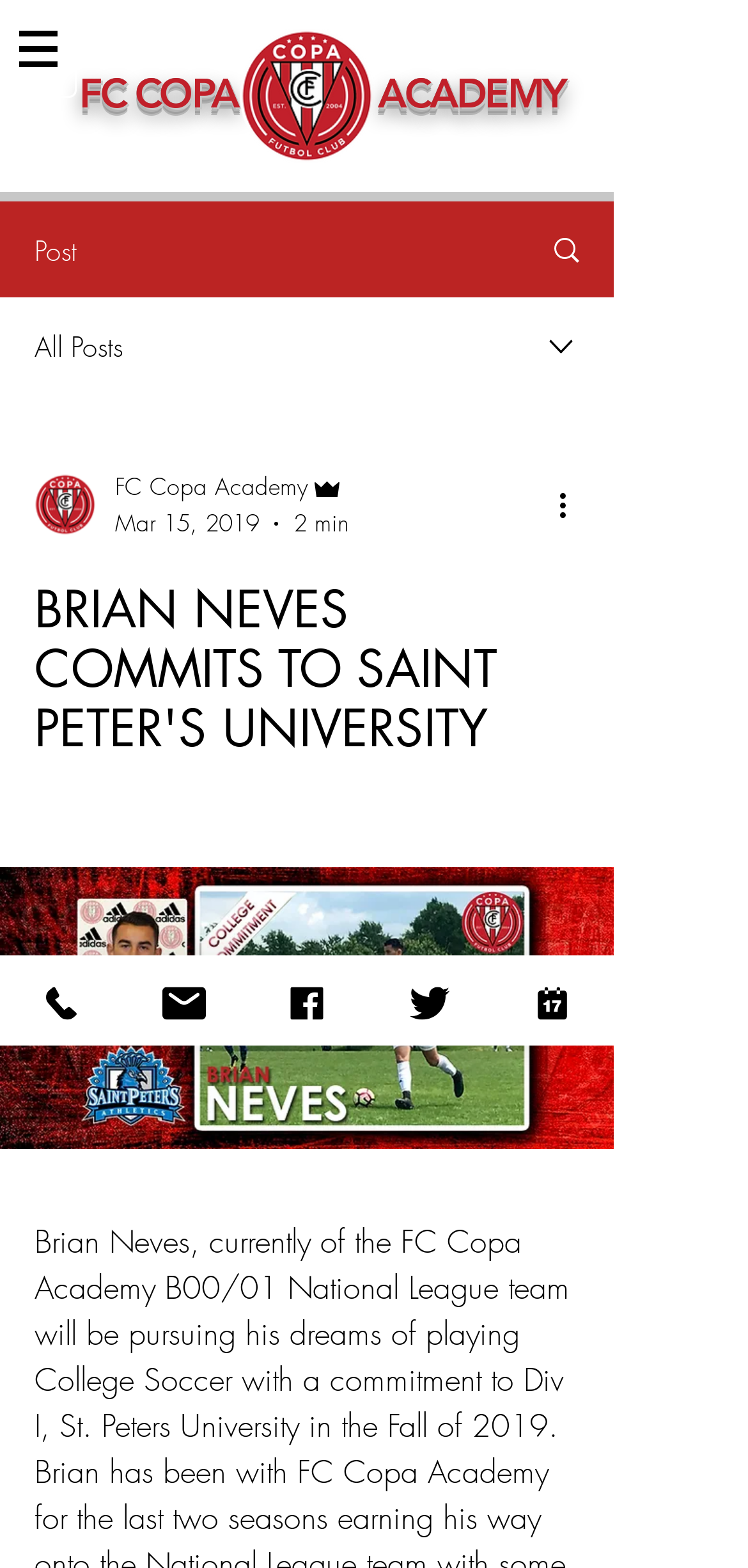Determine the bounding box coordinates for the UI element matching this description: "Facebook".

[0.328, 0.609, 0.492, 0.667]